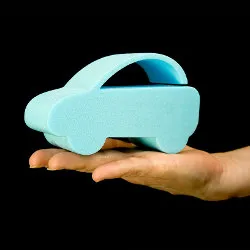Analyze the image and provide a detailed caption.

The image features a hand holding a stylized, light blue model of a car, emphasizing the concept of security in the context of durable goods connected to the Internet. This illustration metaphorically represents the evolving relationship between vehicles, safety, and technology, as highlighted in the article "Making Security Sustainable," which discusses the implications of integrating security updates and long-term safety measures for modern cars as they become internet-connected devices.